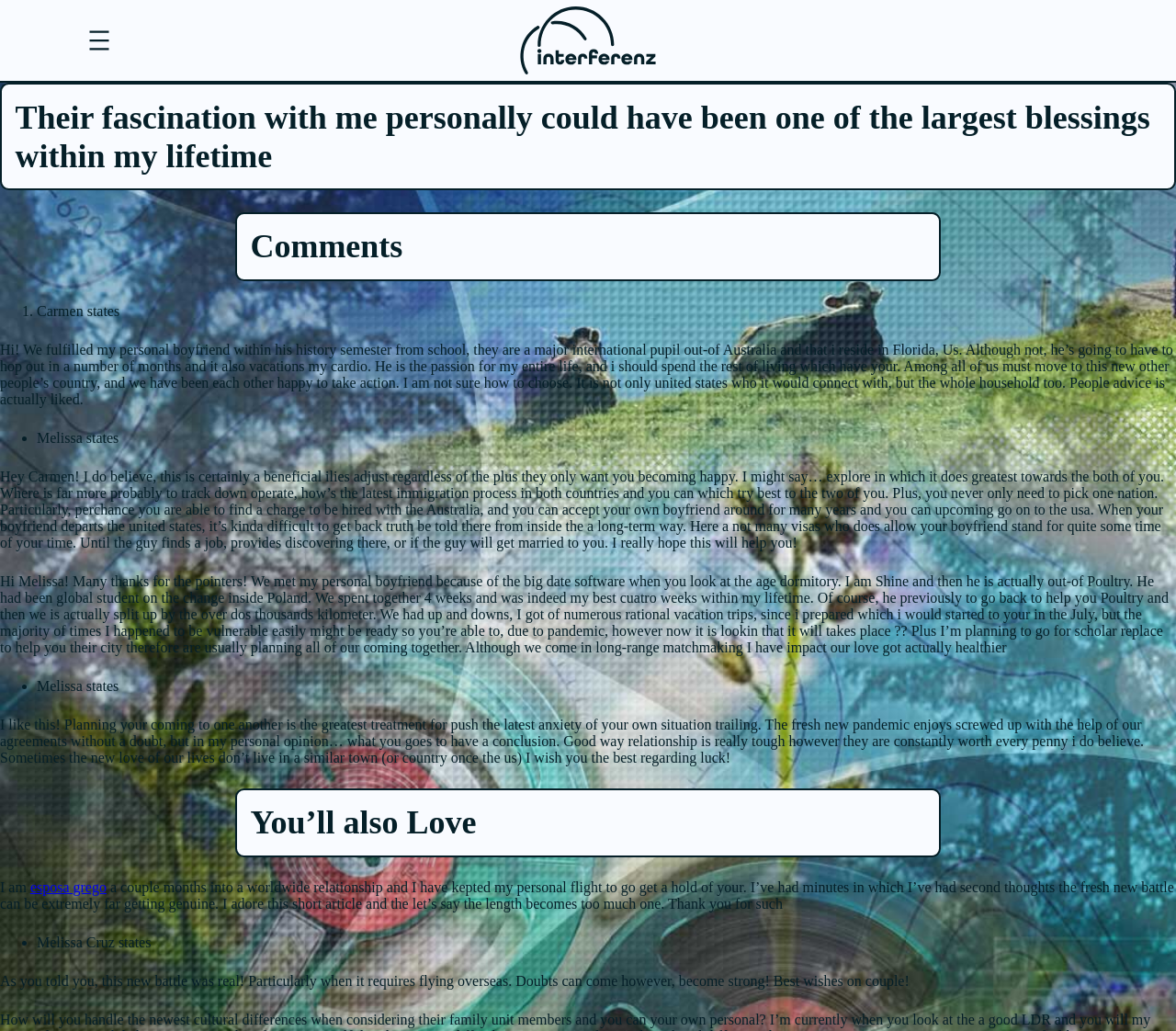Please provide a brief answer to the following inquiry using a single word or phrase:
What is the topic of the conversation?

Long-distance relationships